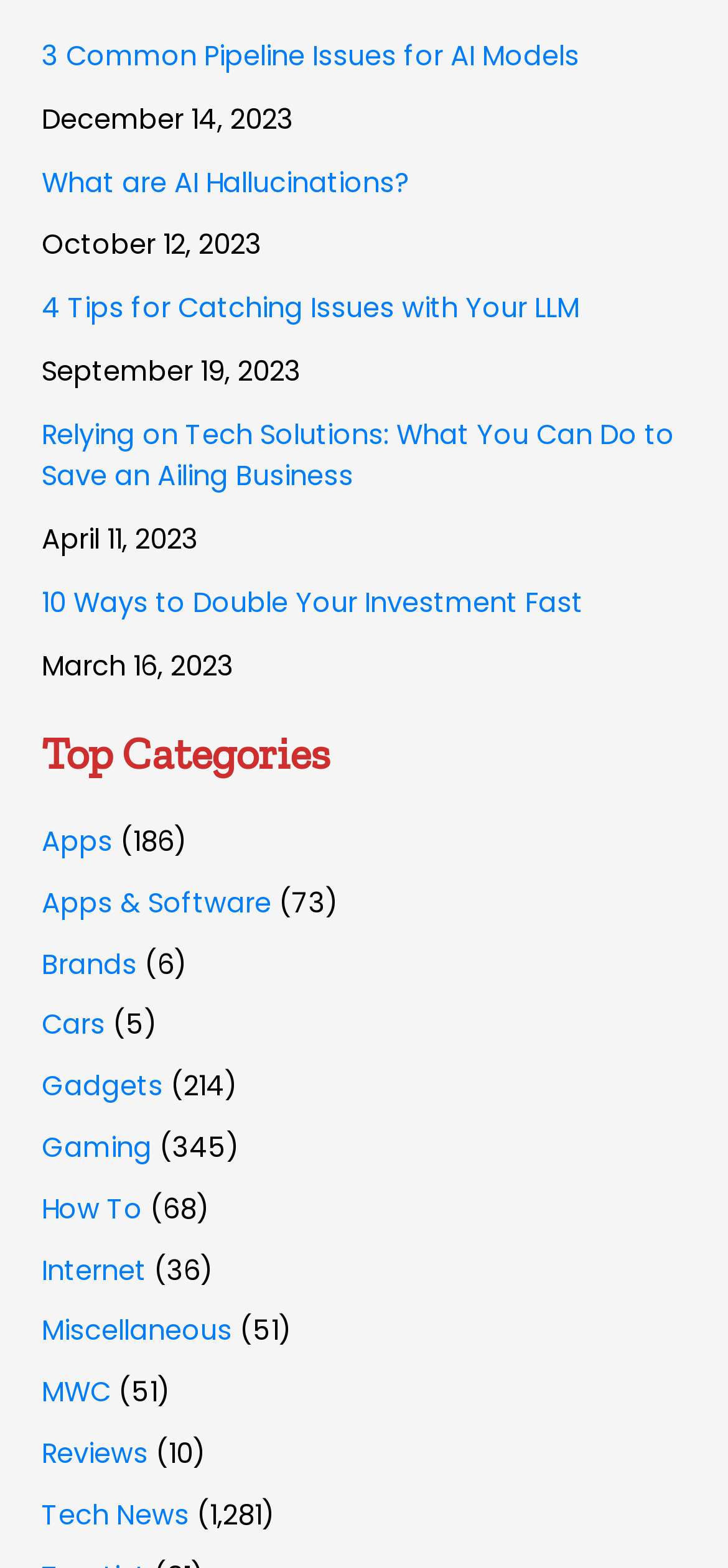Identify the bounding box coordinates of the section that should be clicked to achieve the task described: "Read about 3 Common Pipeline Issues for AI Models".

[0.058, 0.024, 0.796, 0.047]